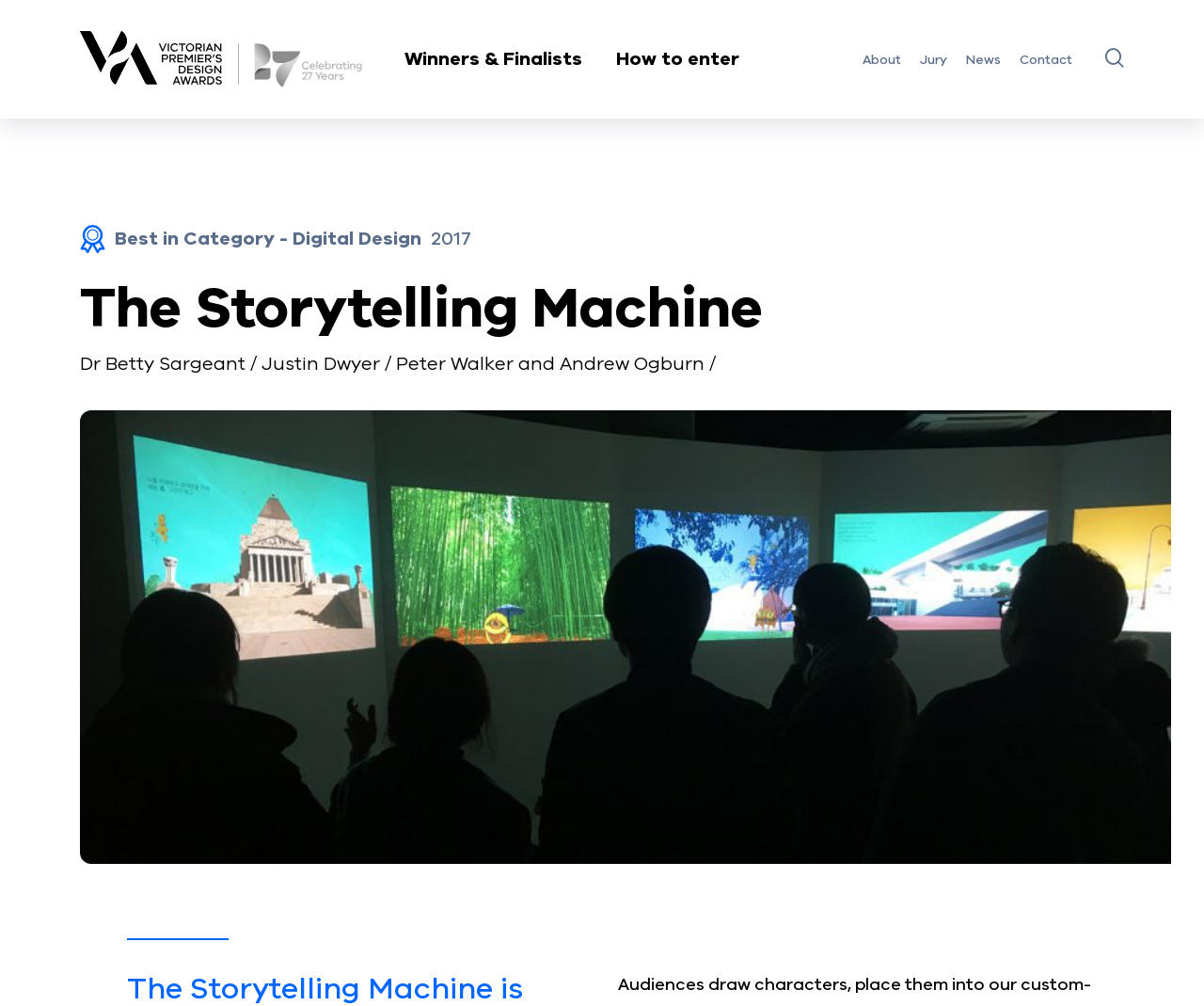Find the bounding box coordinates for the area that must be clicked to perform this action: "View Winners & Finalists".

[0.336, 0.046, 0.484, 0.071]